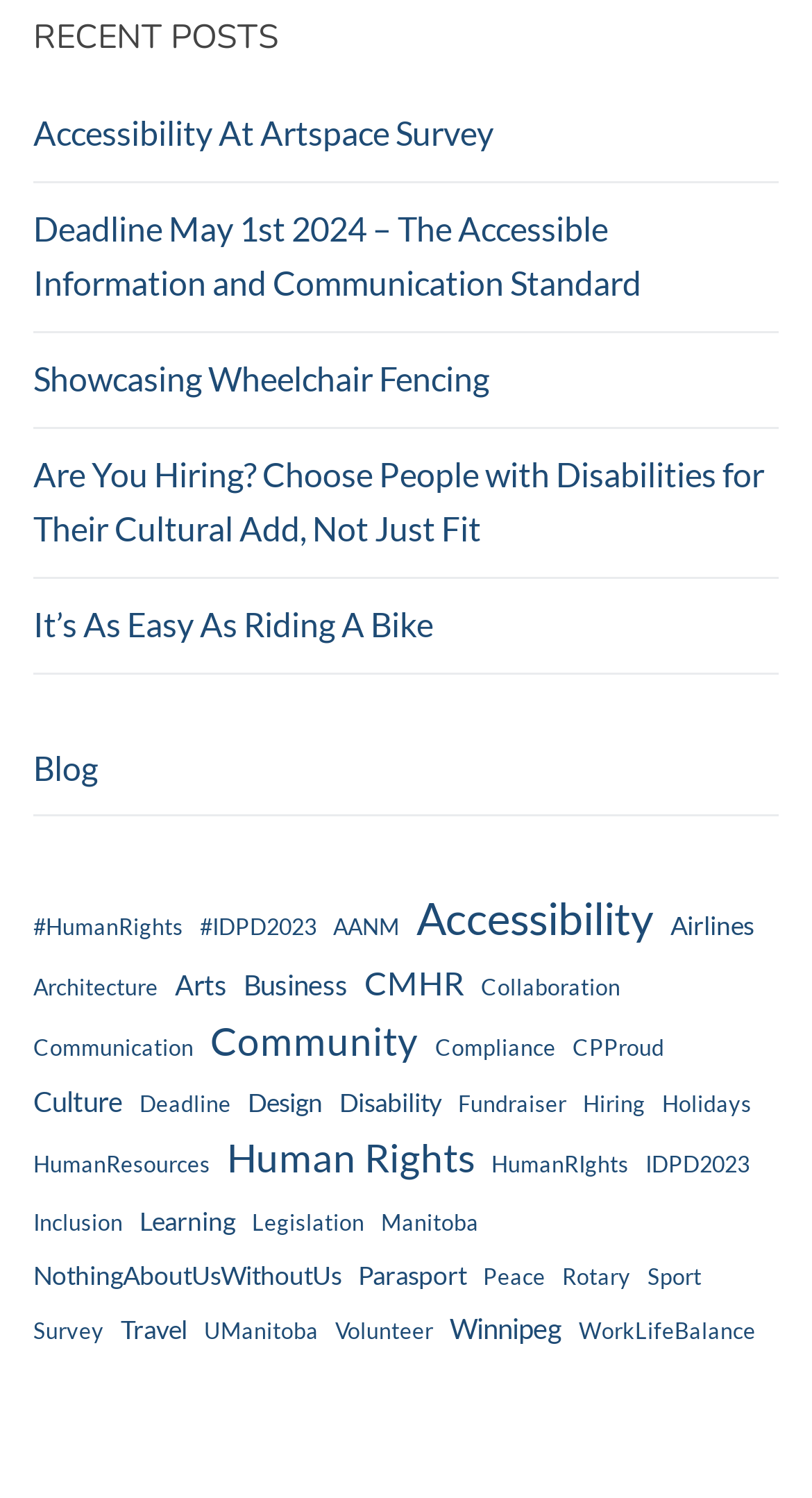Locate the bounding box coordinates of the clickable area needed to fulfill the instruction: "Check the 'Deadline May 1st 2024' post".

[0.041, 0.135, 0.959, 0.222]